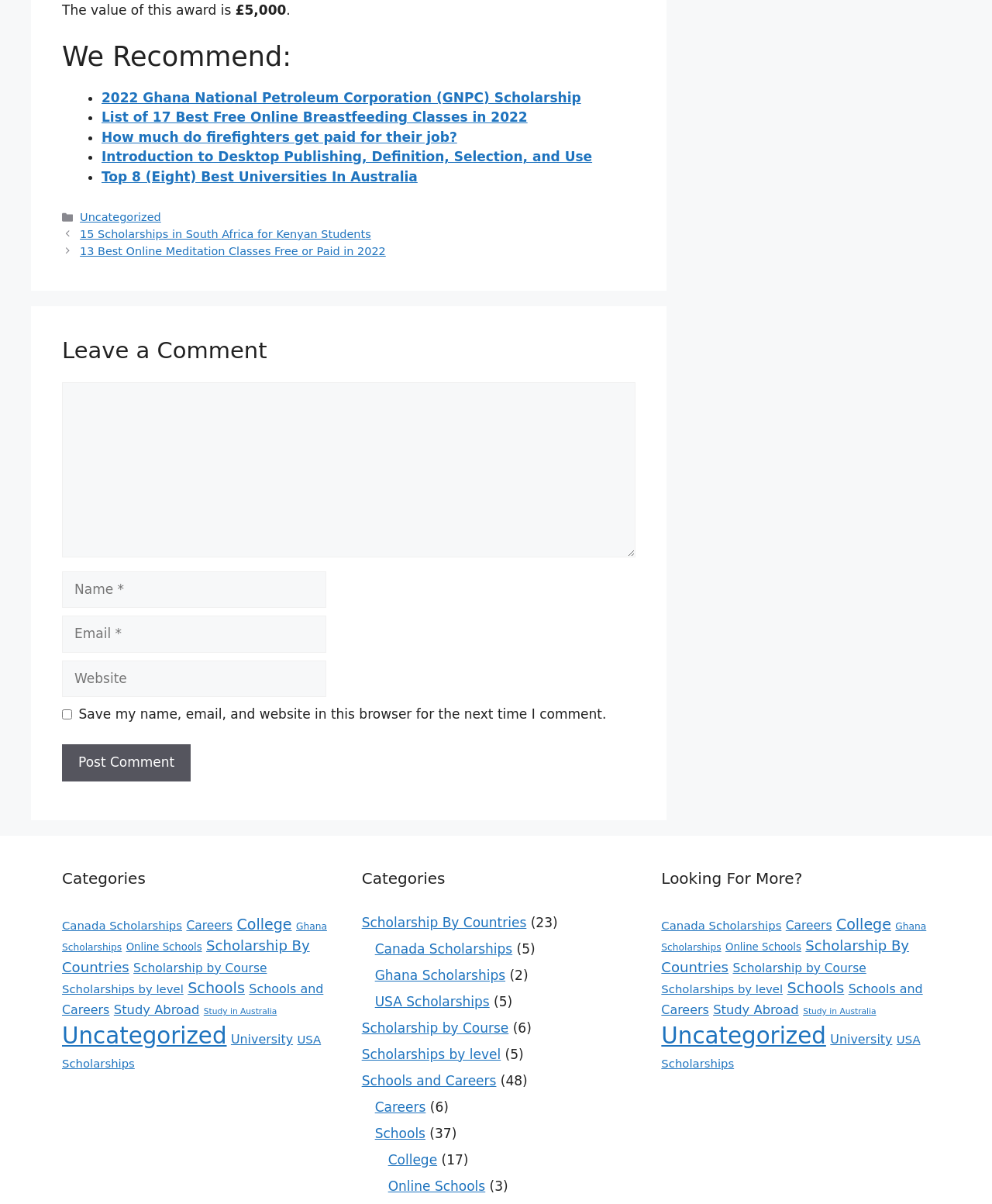Locate the bounding box coordinates of the element you need to click to accomplish the task described by this instruction: "Click on the '2022 Ghana National Petroleum Corporation (GNPC) Scholarship' link".

[0.102, 0.075, 0.586, 0.087]